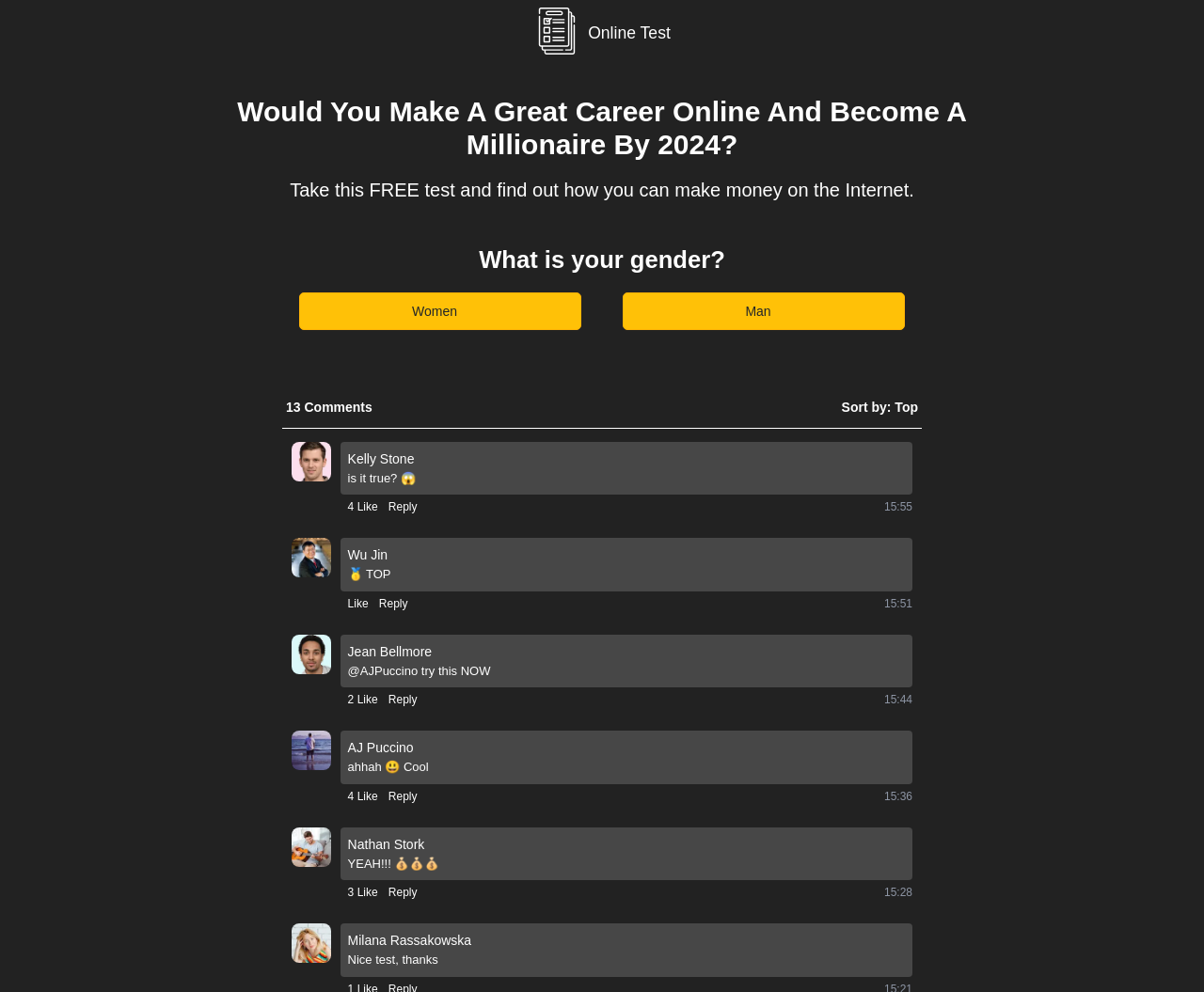Locate the bounding box coordinates of the area where you should click to accomplish the instruction: "Click the 'Reply' button".

[0.323, 0.503, 0.346, 0.52]